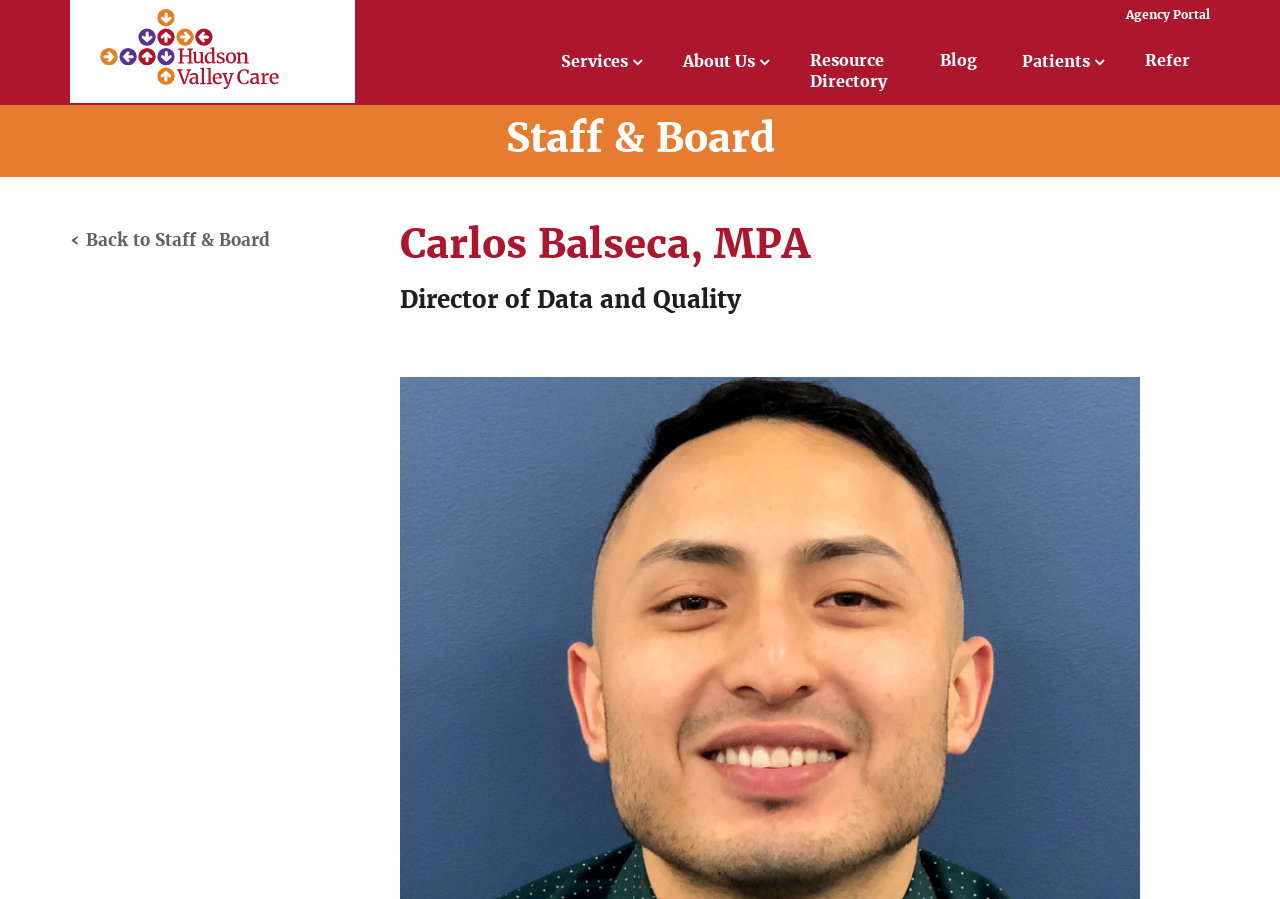Locate the UI element described by Agency Portal and provide its bounding box coordinates. Use the format (top-left x, top-left y, bottom-right x, bottom-right y) with all values as floating point numbers between 0 and 1.

[0.88, 0.008, 0.945, 0.026]